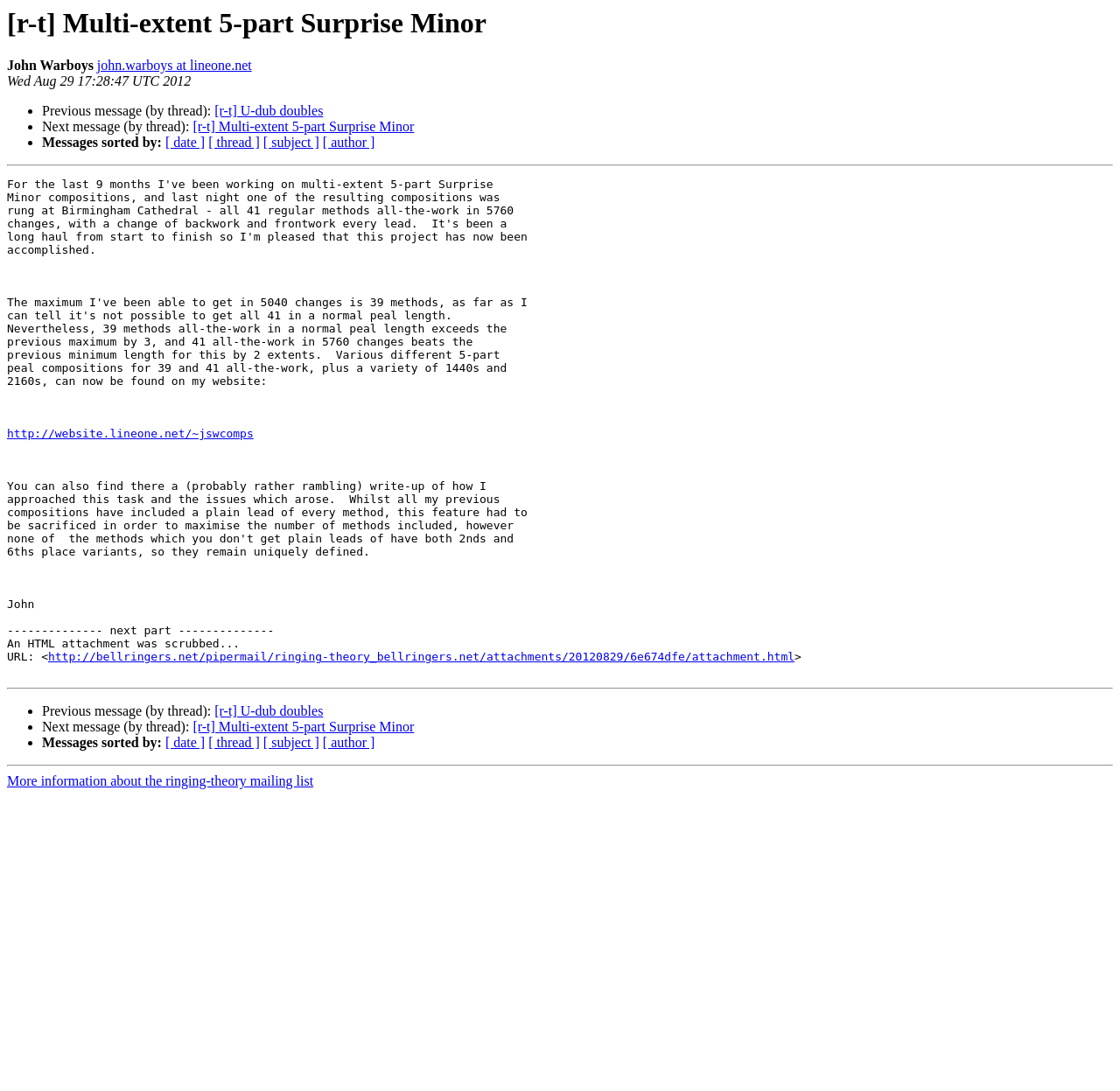Who is the author of the message?
Examine the image and give a concise answer in one word or a short phrase.

John Warboys